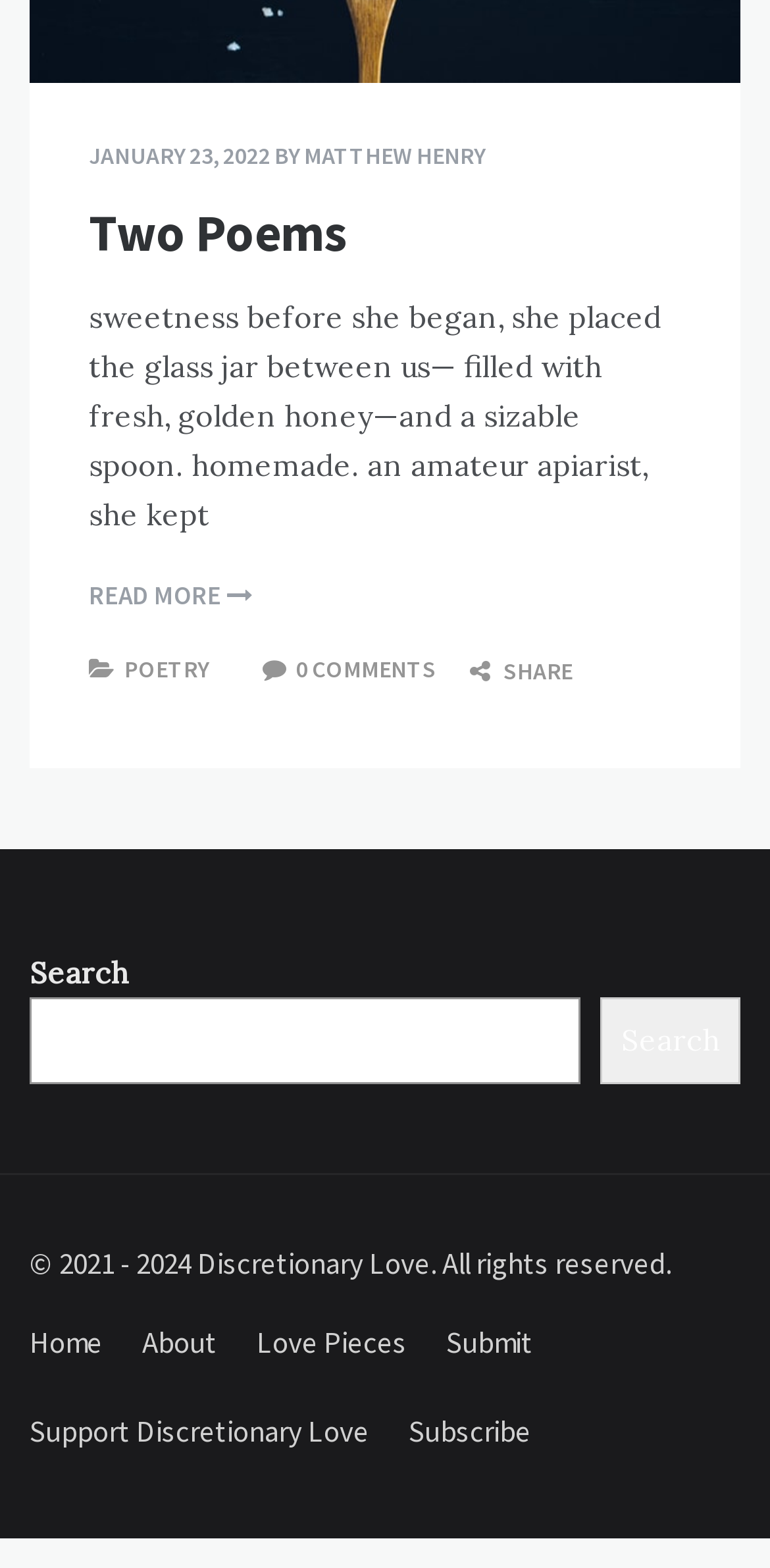Identify the bounding box coordinates of the HTML element based on this description: "January 23, 2022".

[0.115, 0.09, 0.351, 0.109]